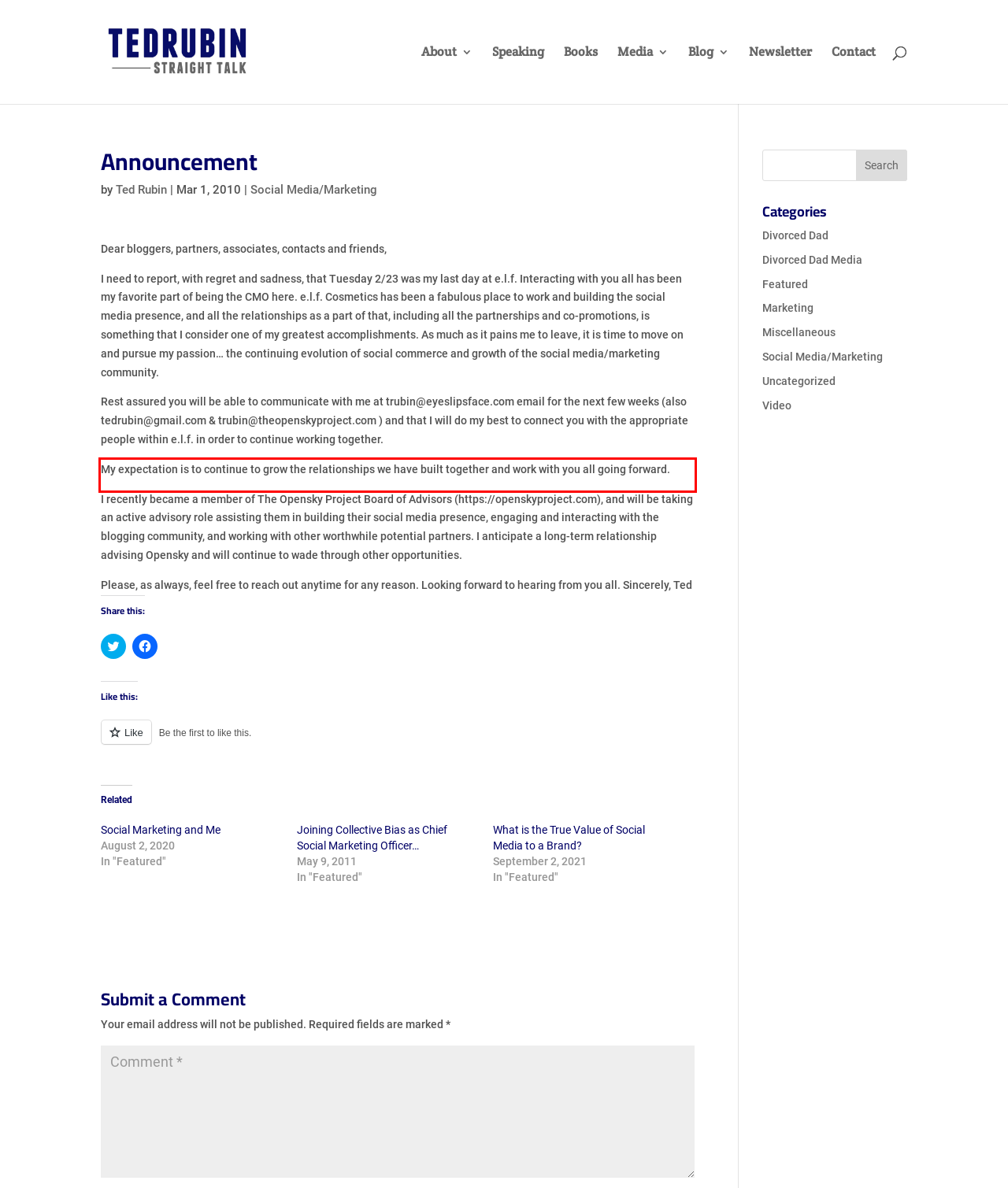Observe the screenshot of the webpage, locate the red bounding box, and extract the text content within it.

My expectation is to continue to grow the relationships we have built together and work with you all going forward.